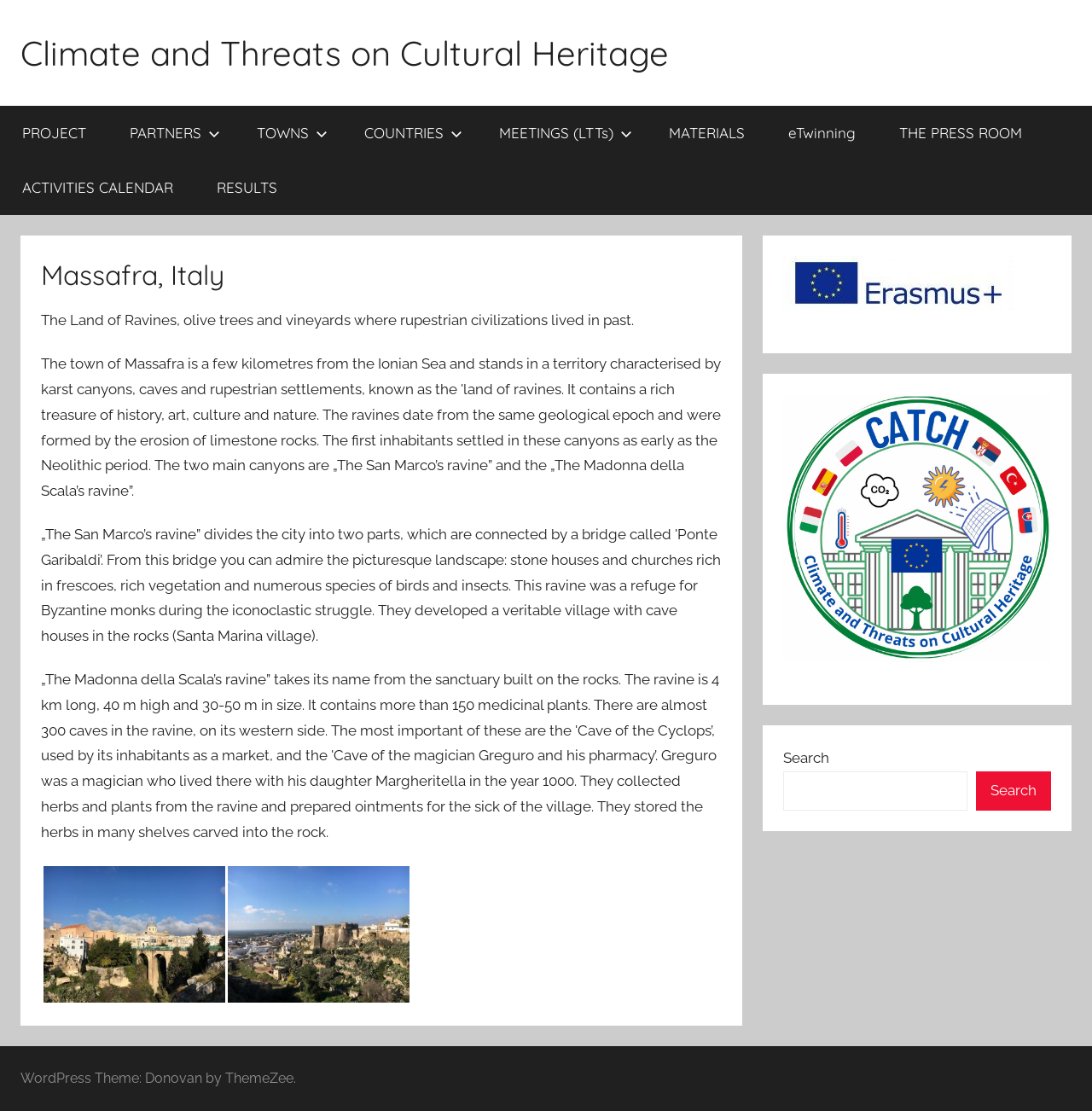Answer briefly with one word or phrase:
What is the text on the search button?

Search